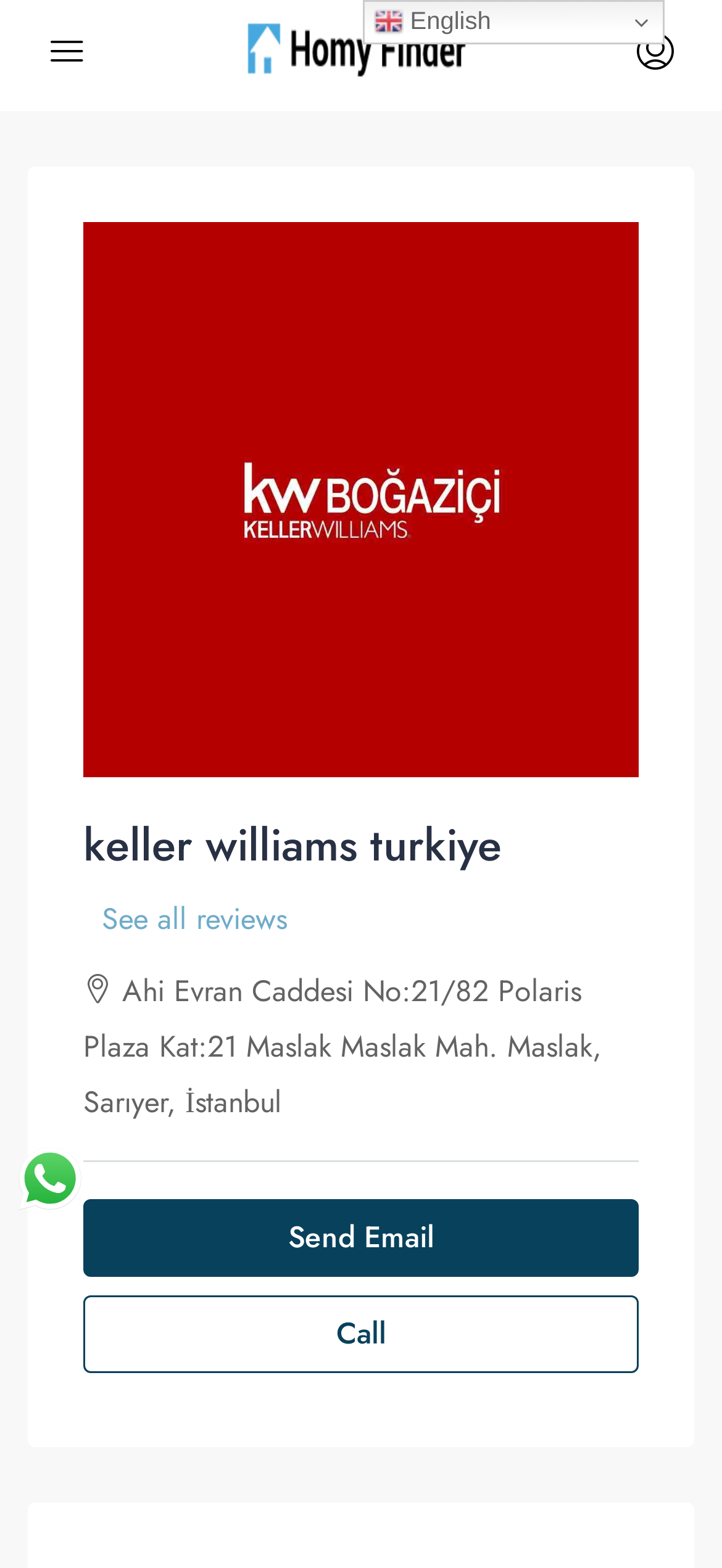Is there a WhatsApp chat option?
Please provide a single word or phrase as your answer based on the image.

Yes